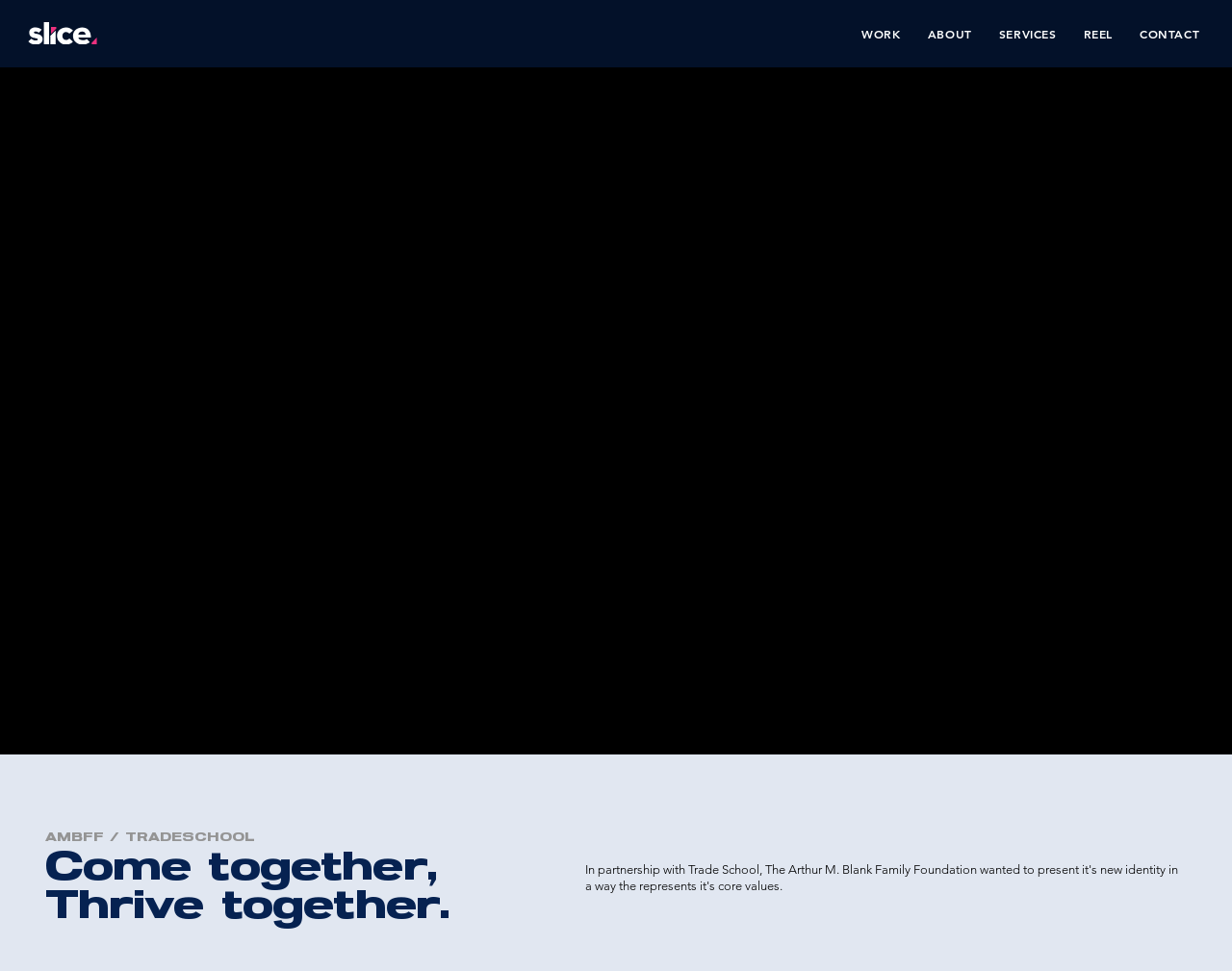Is the 'Homepage' link an image or a text link? Refer to the image and provide a one-word or short phrase answer.

Both